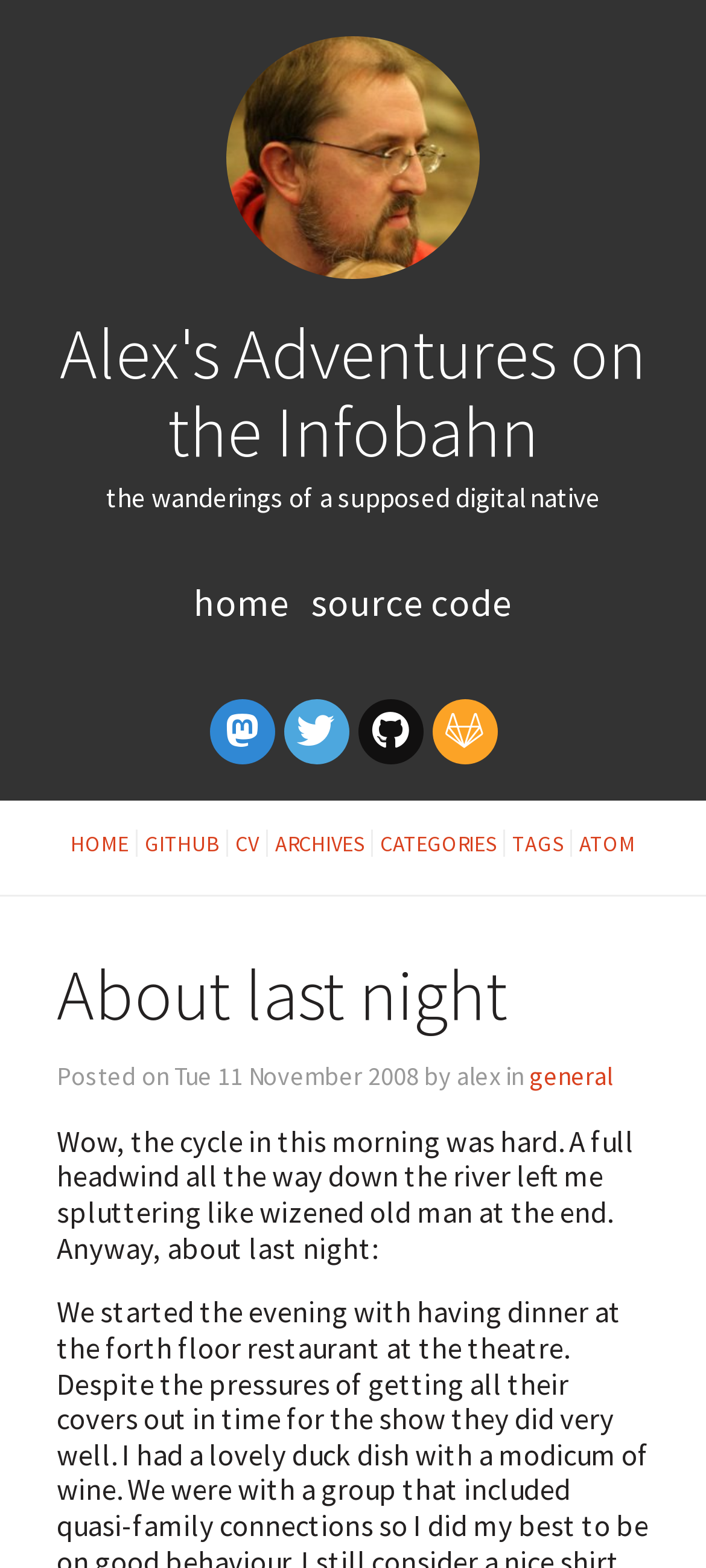Please locate the bounding box coordinates for the element that should be clicked to achieve the following instruction: "go to home page". Ensure the coordinates are given as four float numbers between 0 and 1, i.e., [left, top, right, bottom].

[0.274, 0.369, 0.421, 0.4]